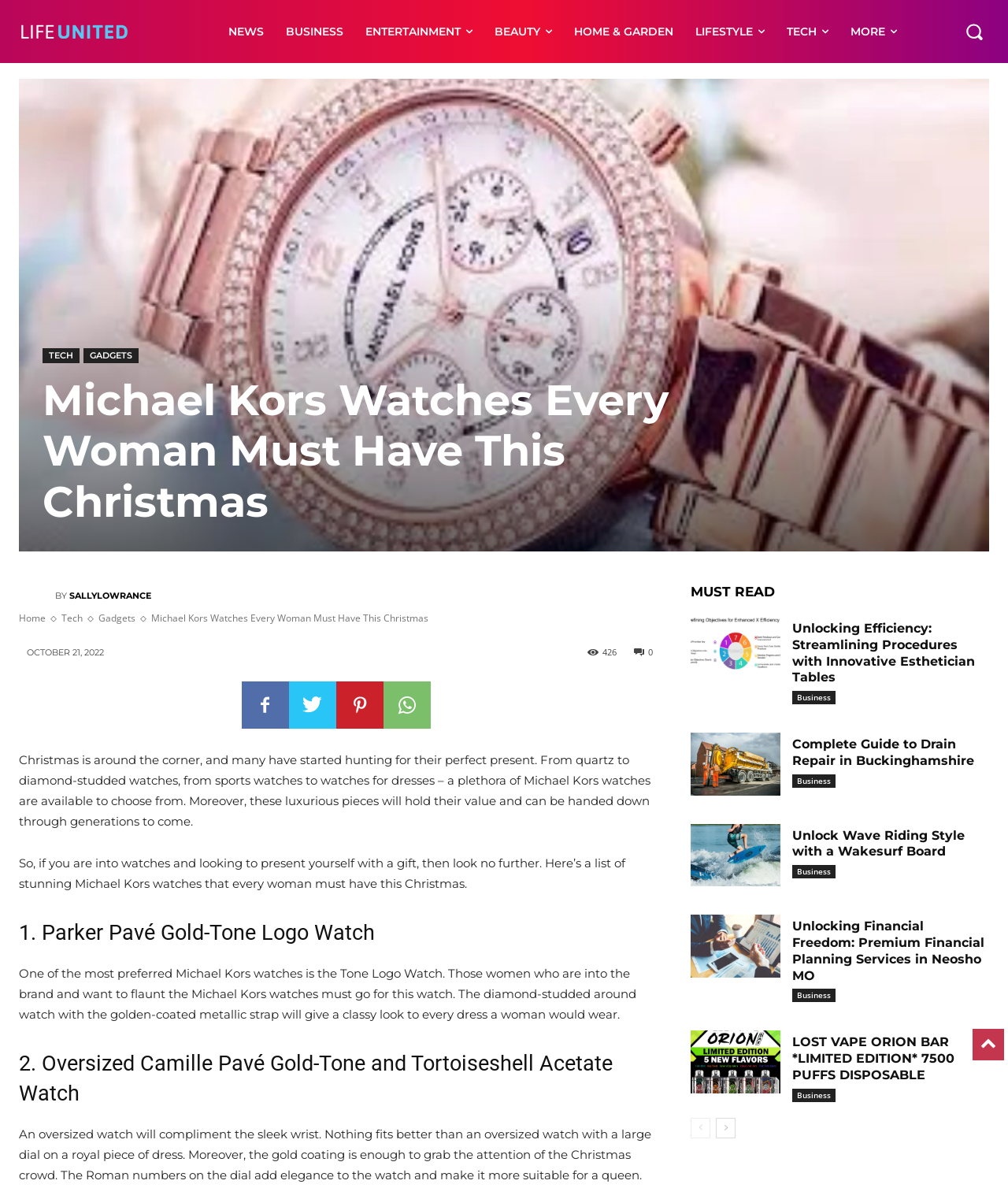Identify the bounding box for the described UI element. Provide the coordinates in (top-left x, top-left y, bottom-right x, bottom-right y) format with values ranging from 0 to 1: Shop

None